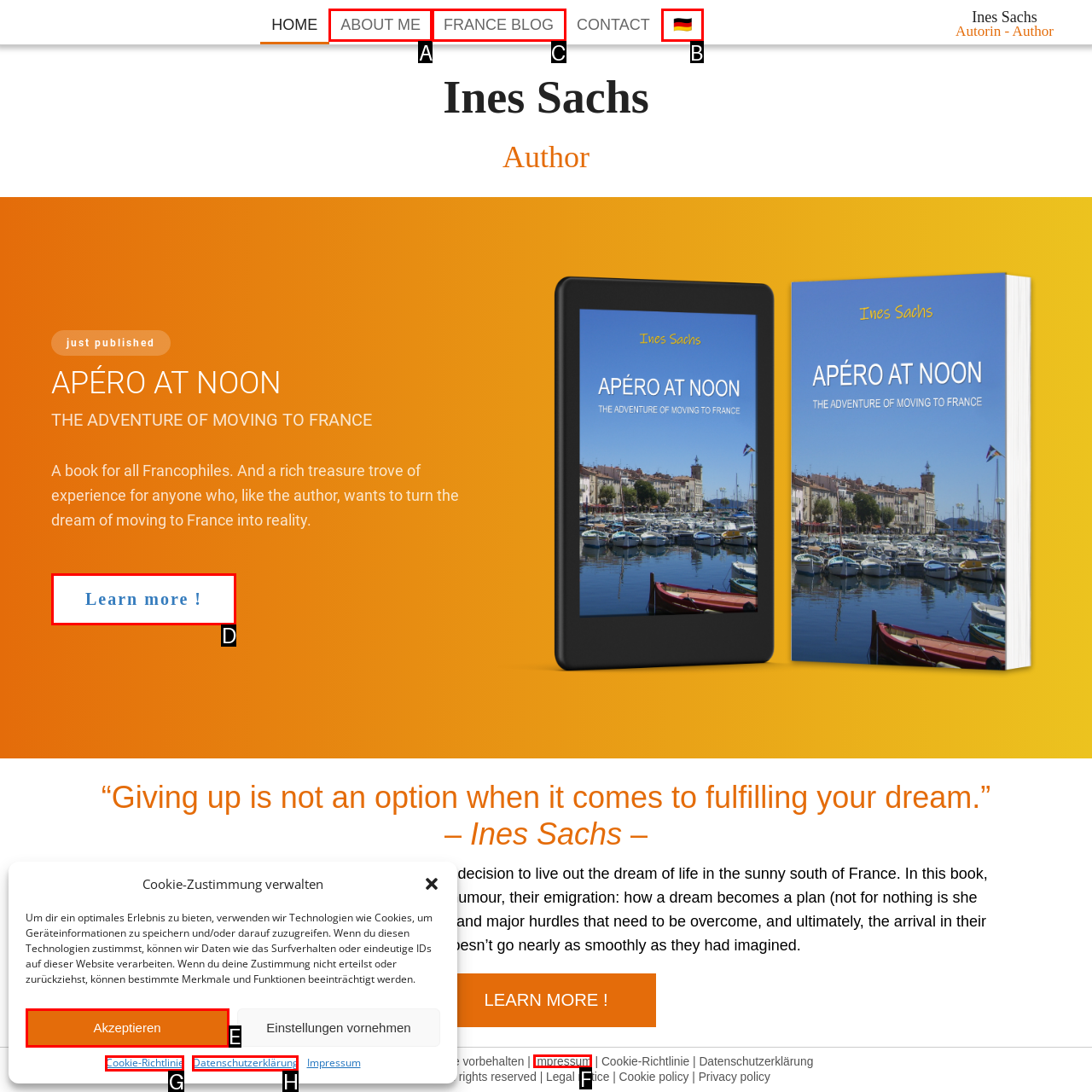To perform the task "Search for a plant", which UI element's letter should you select? Provide the letter directly.

None